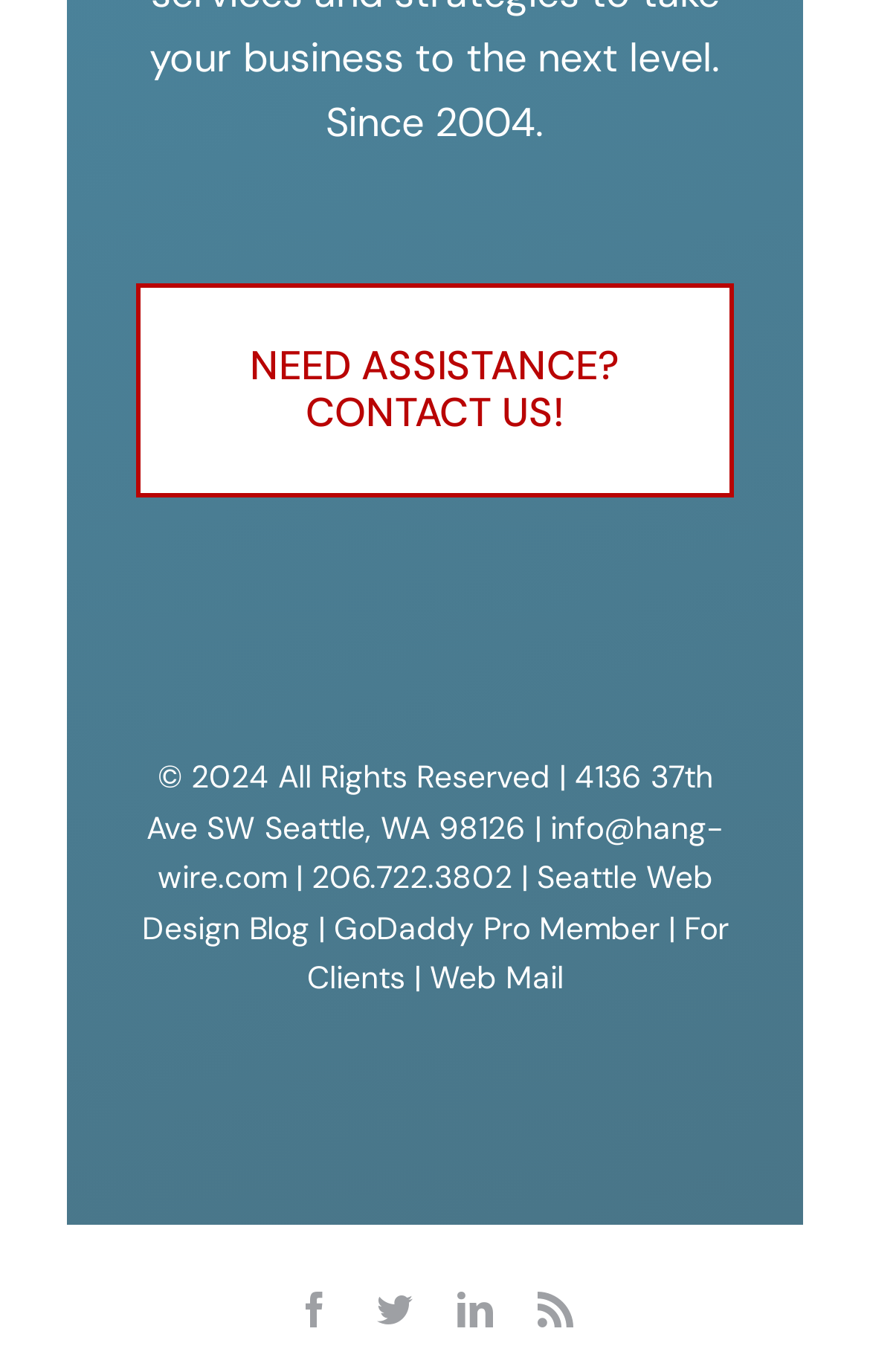Please determine the bounding box coordinates of the section I need to click to accomplish this instruction: "Access Web Mail".

[0.494, 0.697, 0.647, 0.727]